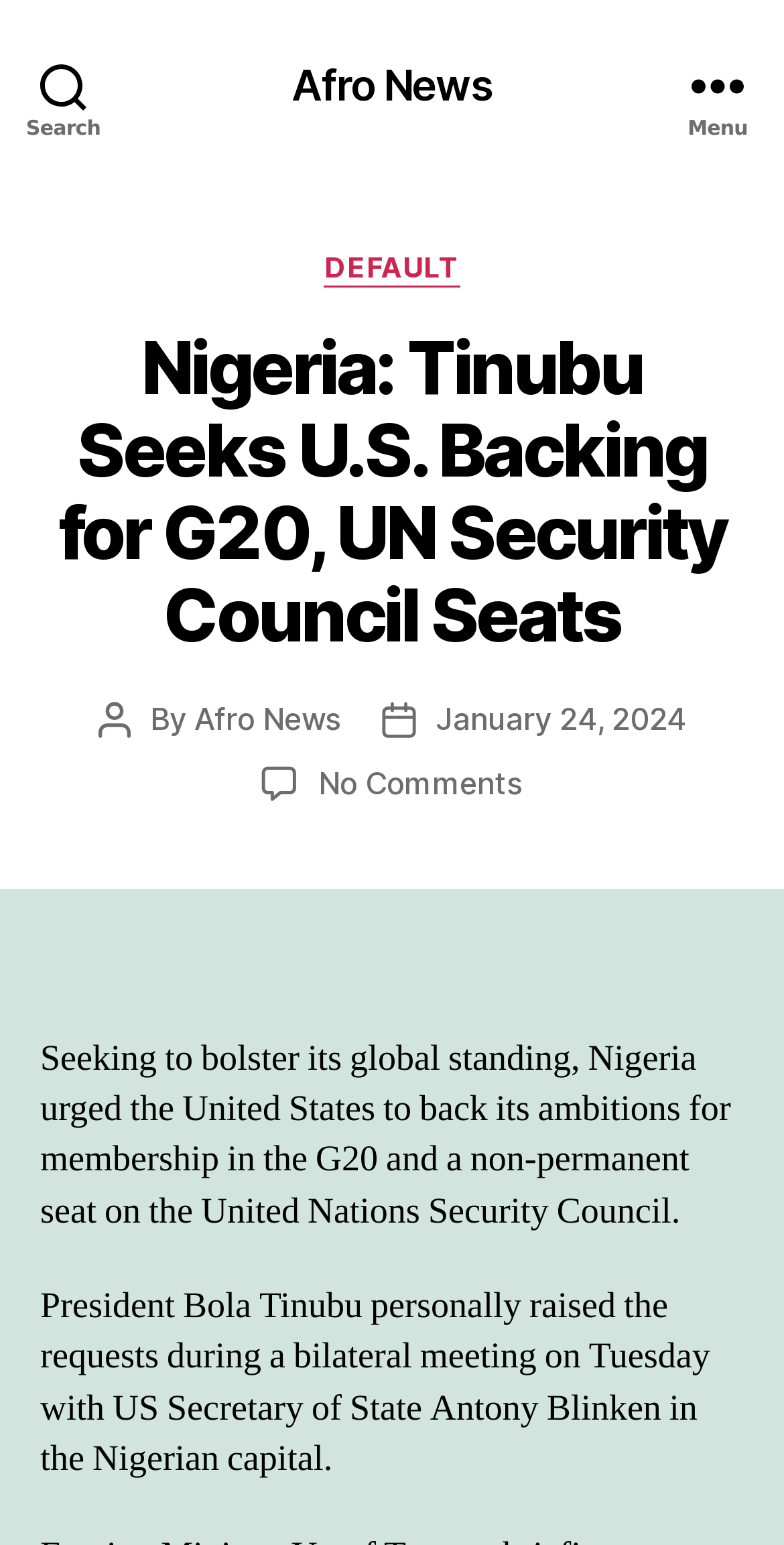Using the provided element description, identify the bounding box coordinates as (top-left x, top-left y, bottom-right x, bottom-right y). Ensure all values are between 0 and 1. Description: January 24, 2024

[0.555, 0.452, 0.876, 0.477]